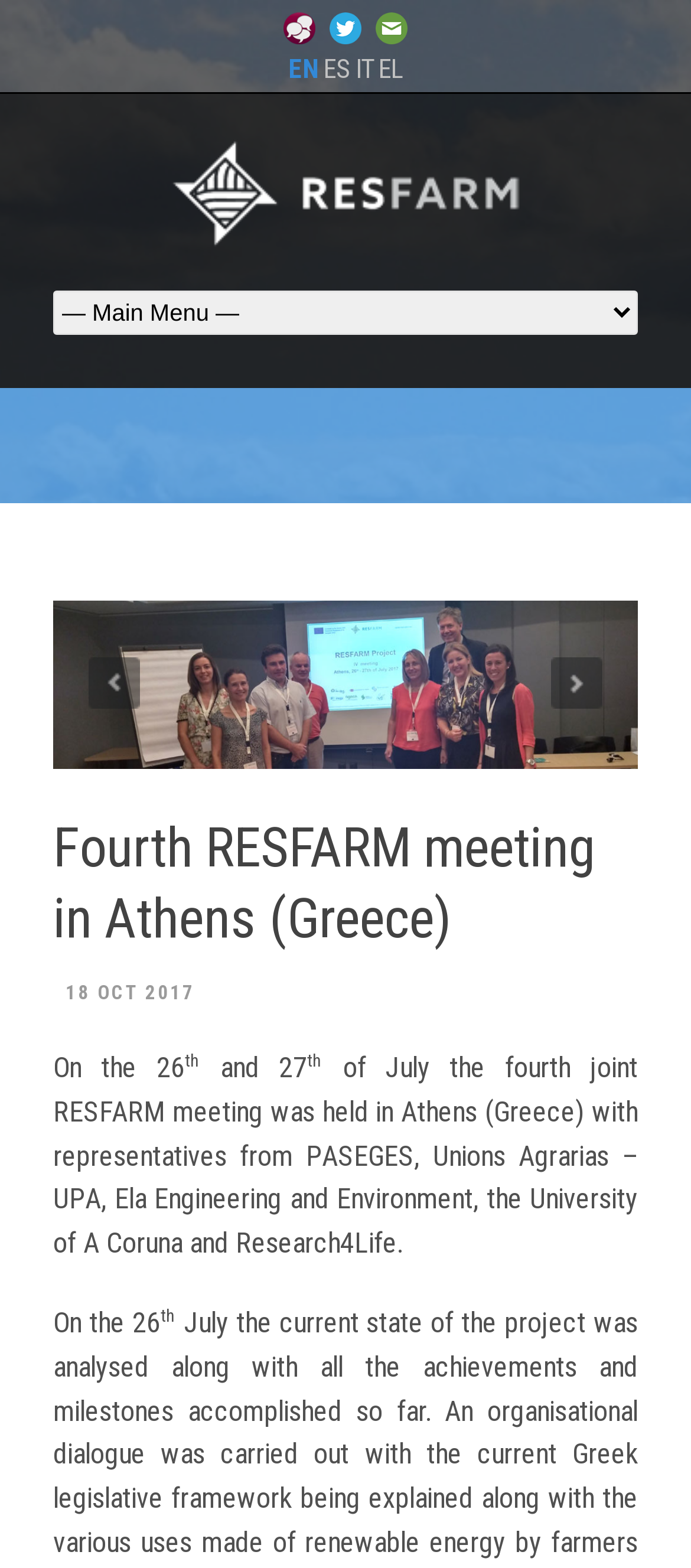Write a detailed summary of the webpage.

The webpage appears to be a meeting summary or event page. At the top, there are three social media links, including DeviantArt, Twitter, and email, each accompanied by an image. To the right of these links, there are four language options: EN, ES, IT, and EL.

Below the language options, there is a navigation menu with a combobox and a link. The combobox has a popup menu, but it is not expanded. The link has no text.

The main content of the page is a heading that reads "Fourth RESFARM meeting in Athens (Greece)", which is also a link. Below the heading, there are two links, "Previous" and "Next", positioned on the left and right sides, respectively.

The main text of the page describes the meeting, stating that it was held on the 26th and 27th of July. The text provides details about the representatives who attended the meeting, including organizations and universities. The text is divided into two paragraphs, with the first paragraph describing the date of the meeting and the second paragraph providing more information about the attendees.

There is also a date mentioned, "18 OCT 2017", which is likely the publication date of the meeting summary.